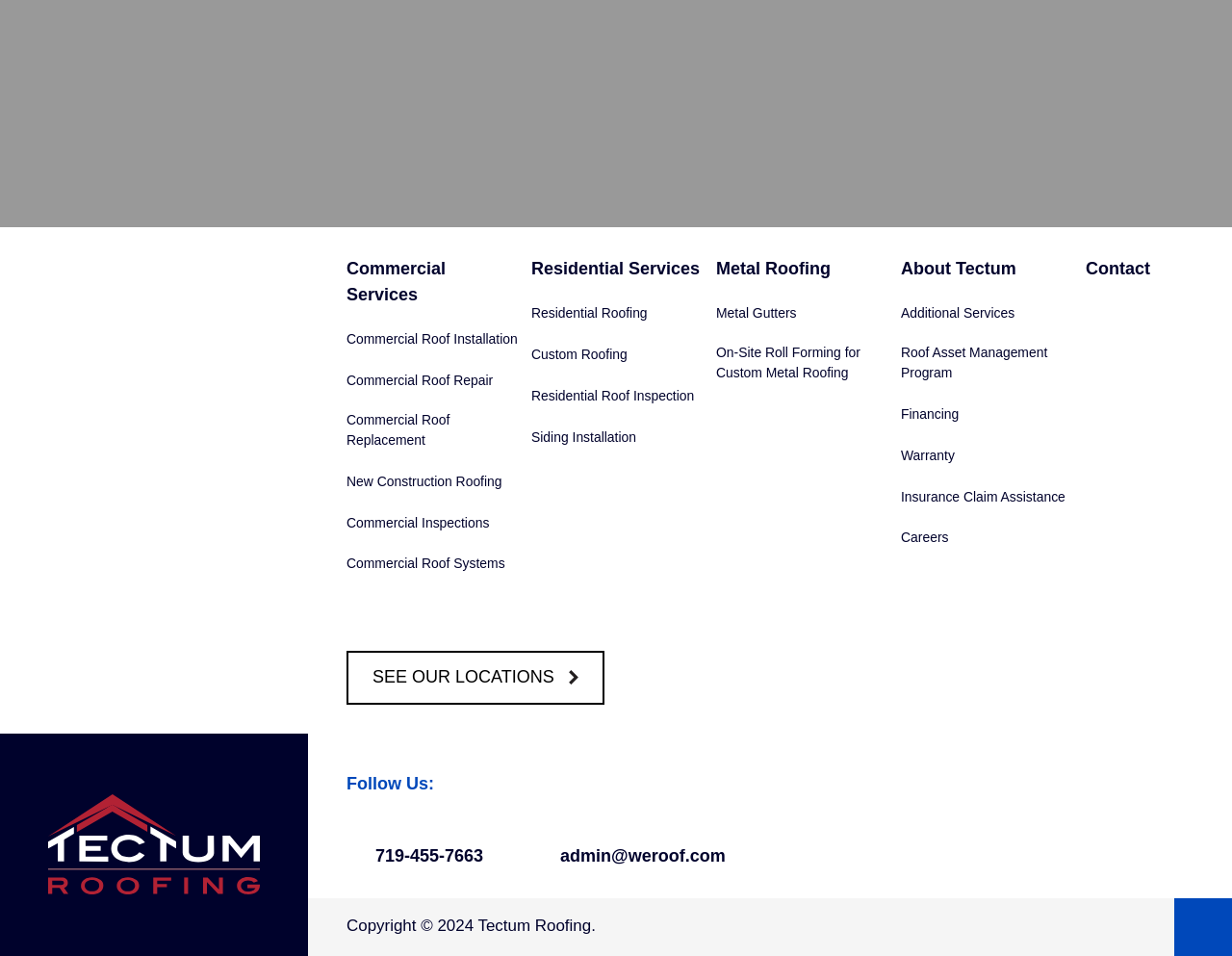Highlight the bounding box coordinates of the element you need to click to perform the following instruction: "Click Residential Roofing."

[0.431, 0.317, 0.525, 0.338]